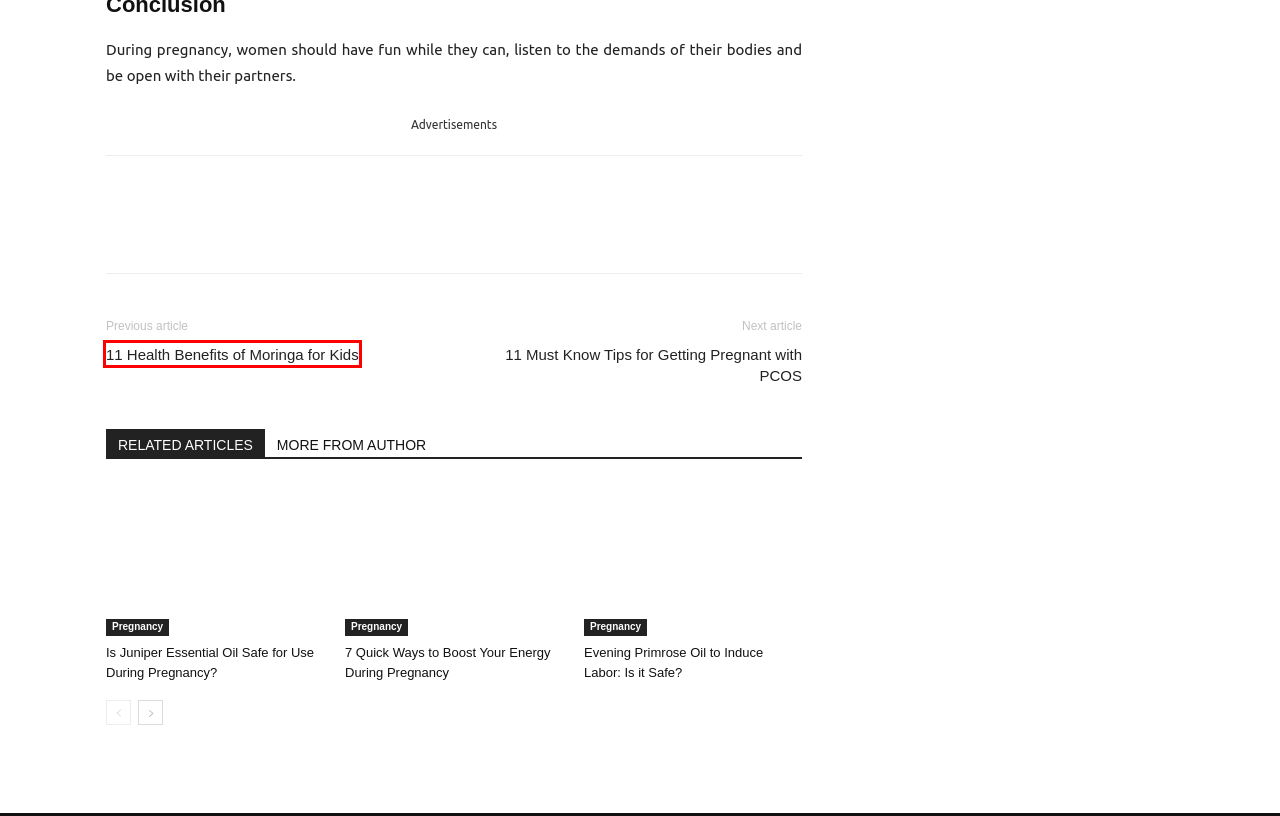You have a screenshot of a webpage with an element surrounded by a red bounding box. Choose the webpage description that best describes the new page after clicking the element inside the red bounding box. Here are the candidates:
A. 11 Health Benefits of Moringa for Kids
B. 7 Quick Ways to Boost Your Energy During Pregnancy
C. Is Juniper Essential Oil Safe for Use During Pregnancy?
D. 11 Awesome Herbal Teas for Children
E. Toddler Archives - Parenting Healthy Babies
F. Faqs
G. 11 Must Know Tips for Getting Pregnant with PCOS
H. Evening Primrose Oil to Induce Labor | Parentinghealthybabies

A